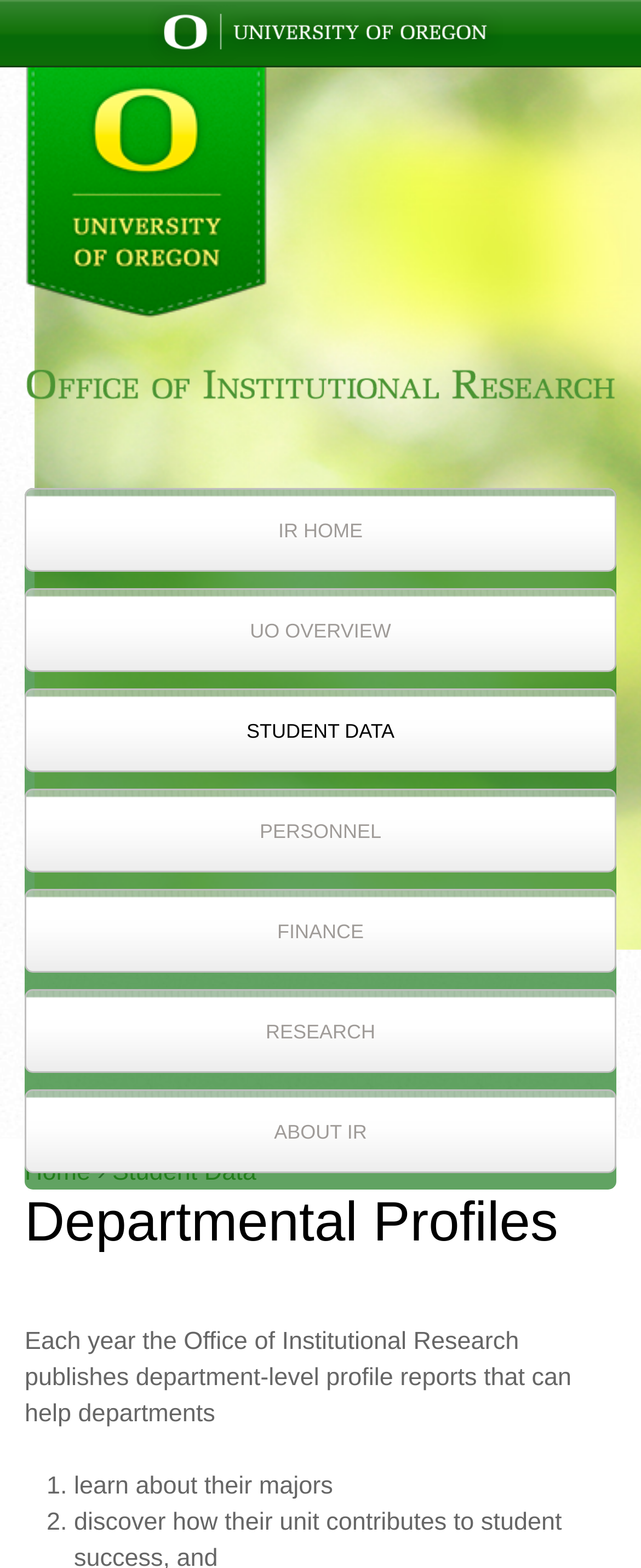Could you indicate the bounding box coordinates of the region to click in order to complete this instruction: "Go to IR HOME".

[0.054, 0.313, 0.946, 0.366]